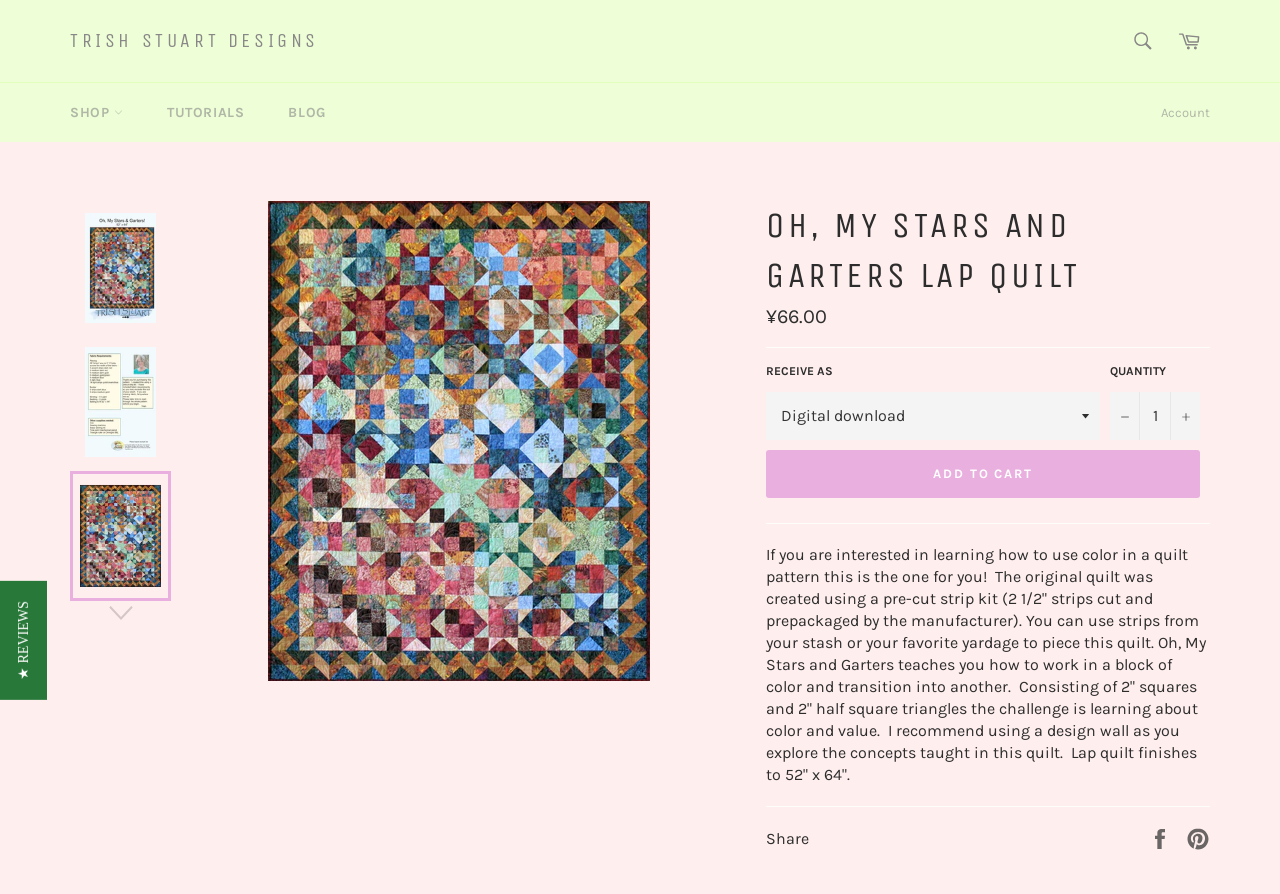Kindly determine the bounding box coordinates of the area that needs to be clicked to fulfill this instruction: "Go to the shopping cart".

[0.912, 0.022, 0.945, 0.069]